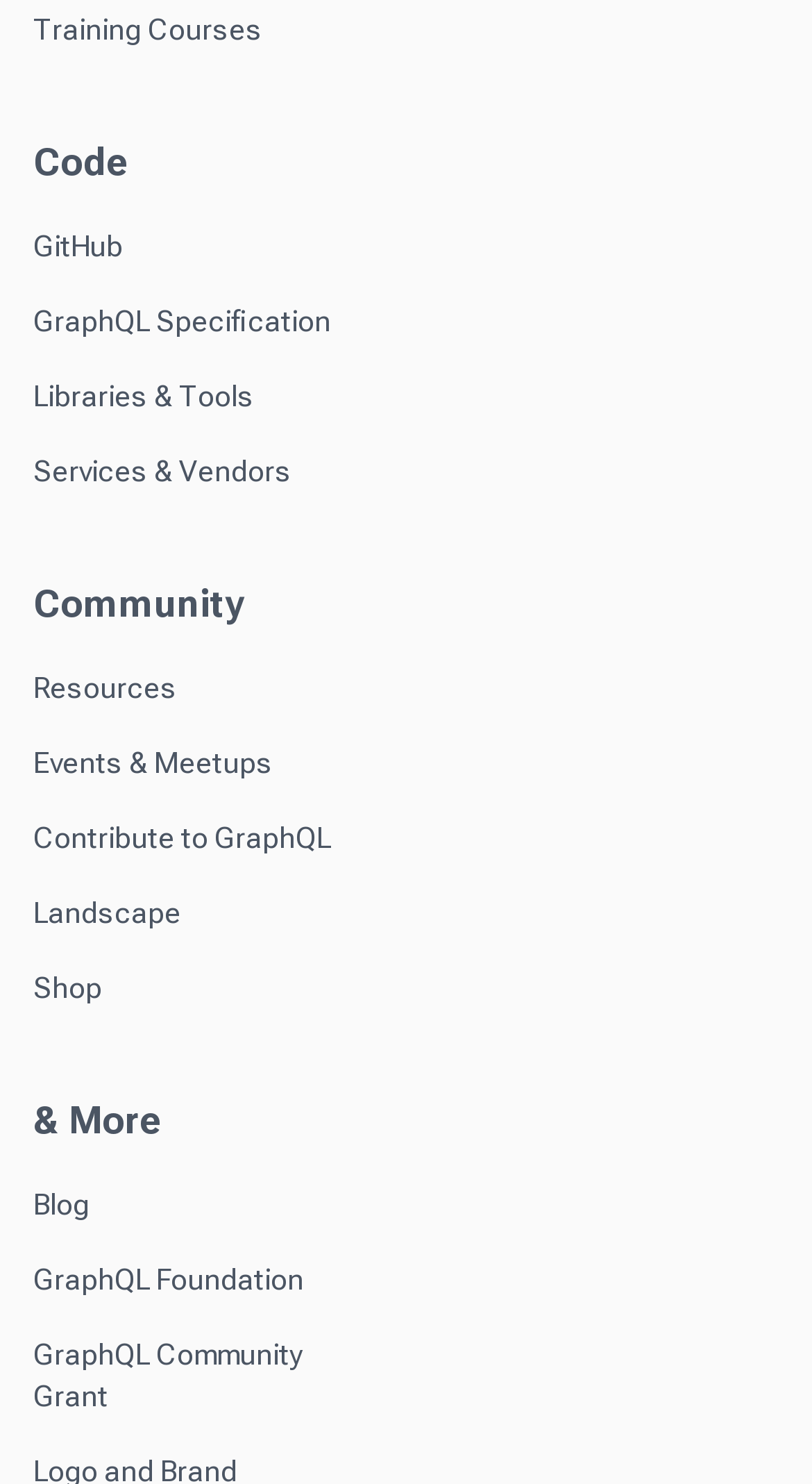Locate the bounding box coordinates of the area where you should click to accomplish the instruction: "Visit GitHub".

[0.041, 0.154, 0.151, 0.177]